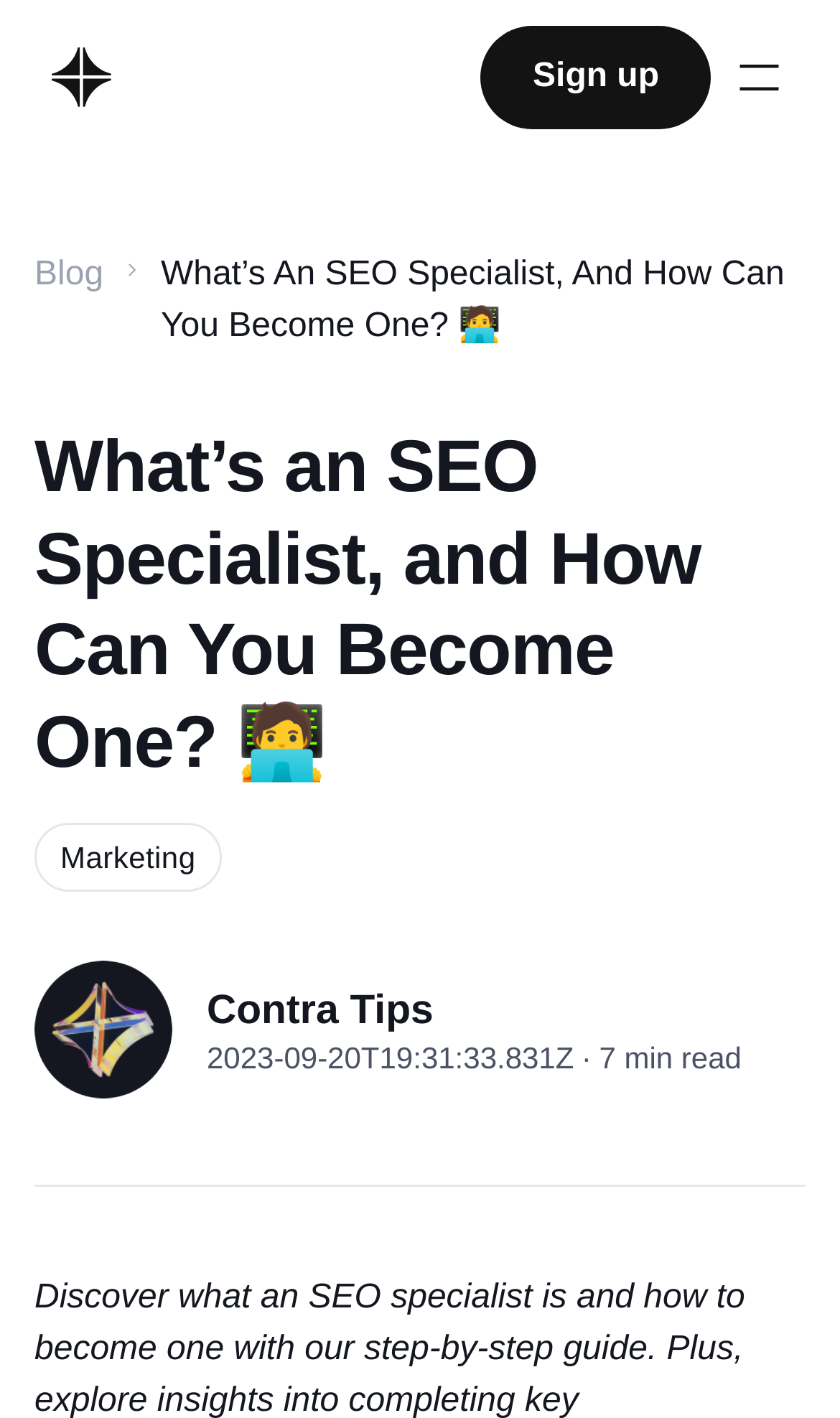Generate the text content of the main headline of the webpage.

What’s an SEO Specialist, and How Can You Become One? 🧑‍💻